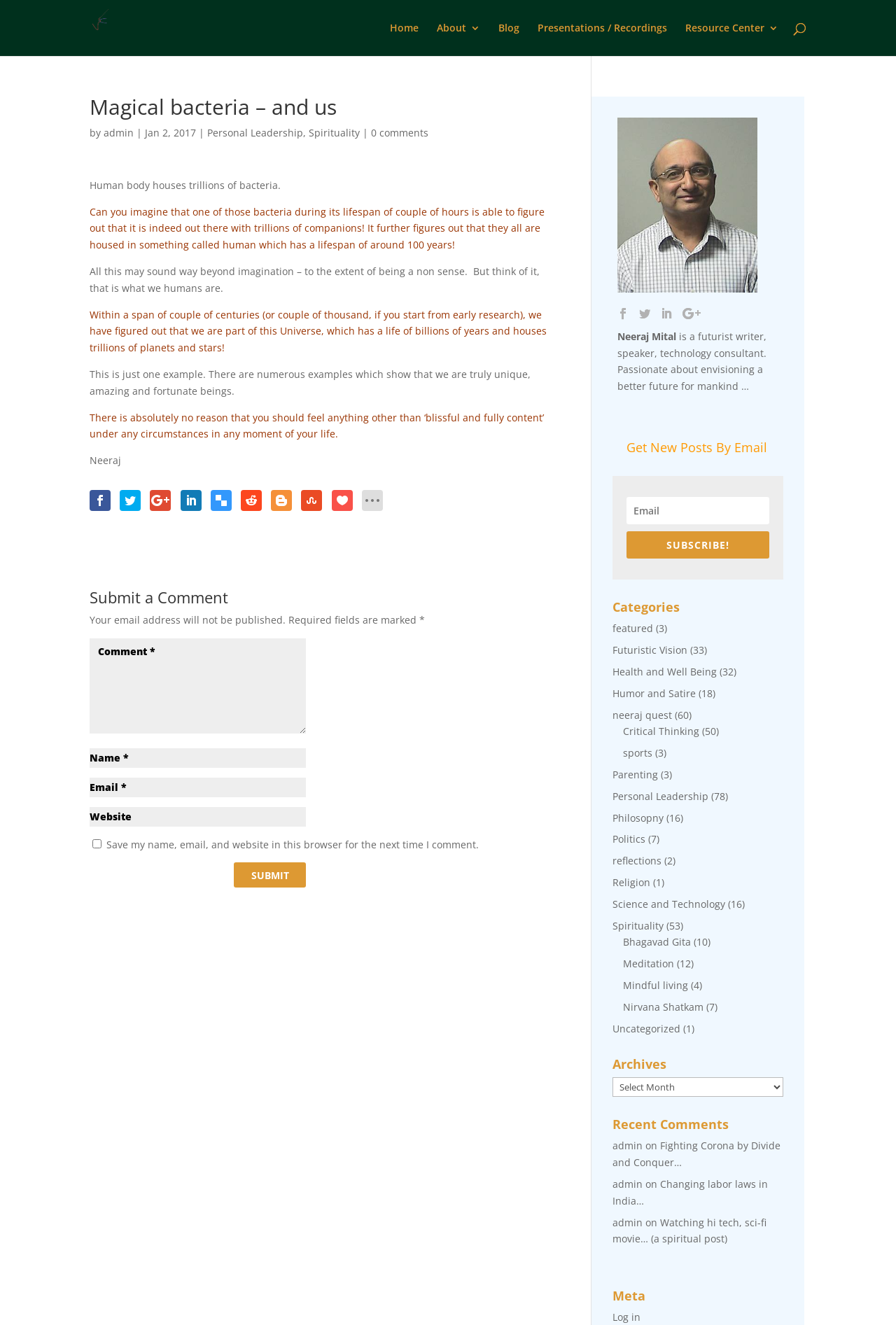Who is the author of the article?
Using the screenshot, give a one-word or short phrase answer.

Neeraj